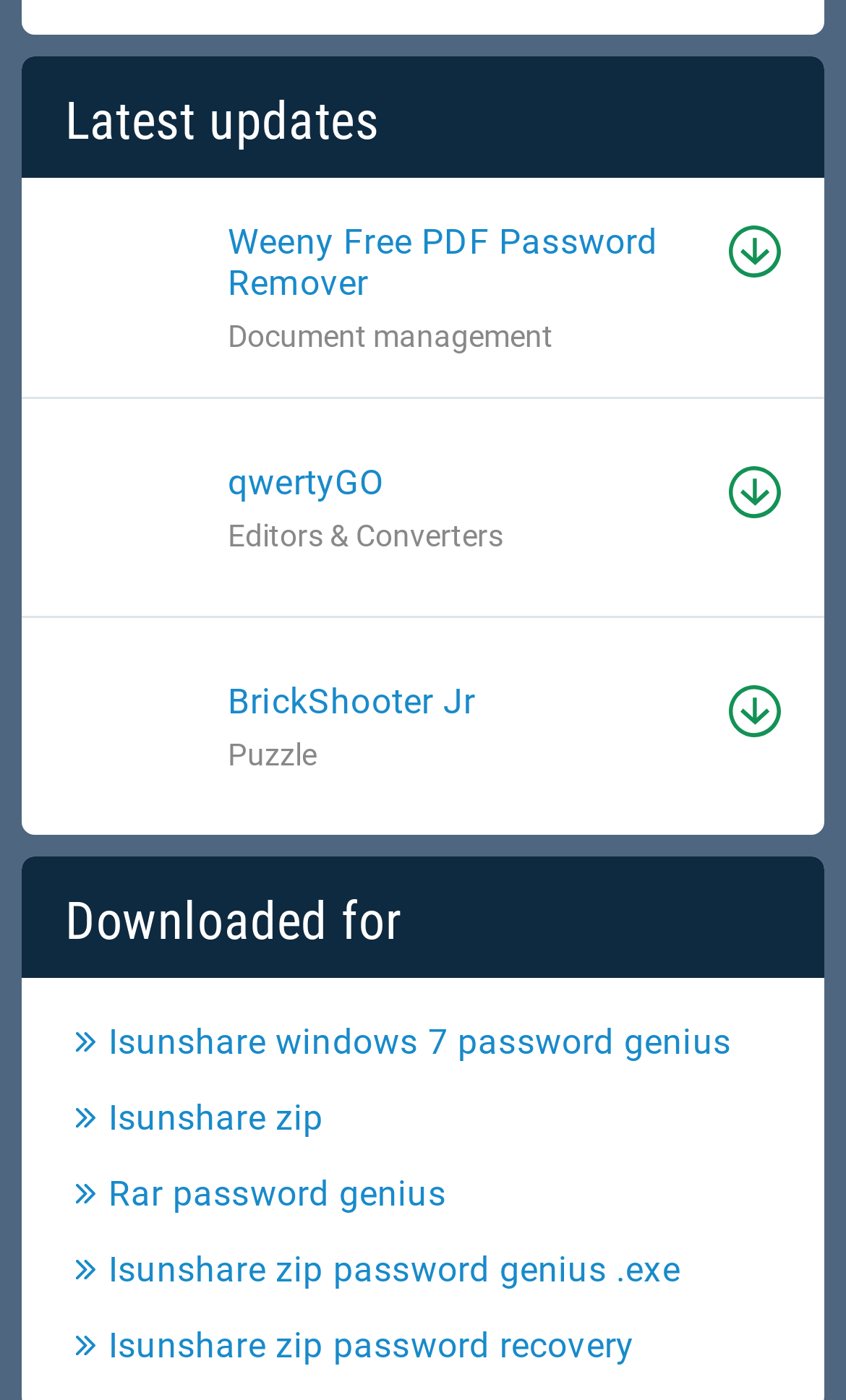Predict the bounding box of the UI element that fits this description: "Isunshare zip".

[0.077, 0.784, 0.383, 0.814]